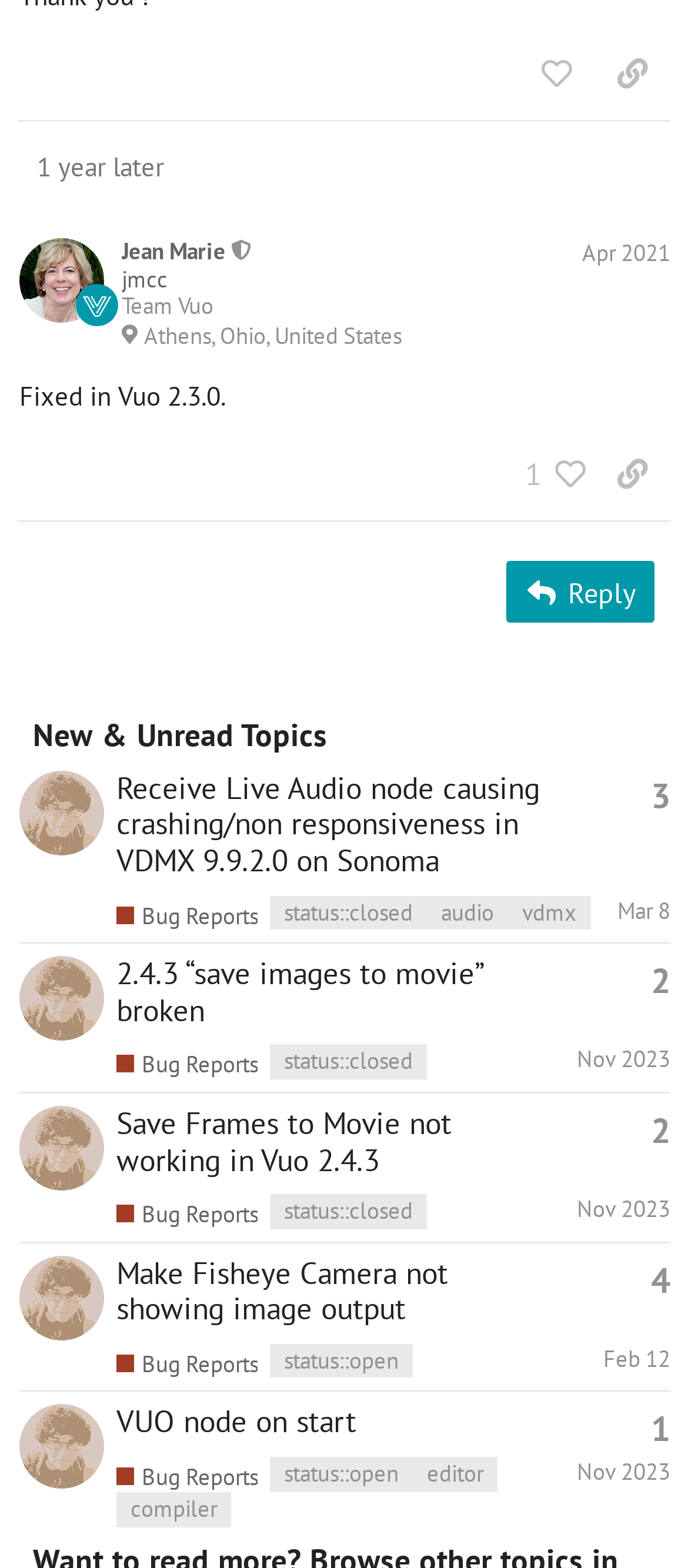What is the status of the topic 'Make Fisheye Camera not showing image output'?
Please describe in detail the information shown in the image to answer the question.

I found the status by looking at the link element that contains the text 'status::open'. The status is 'open'.